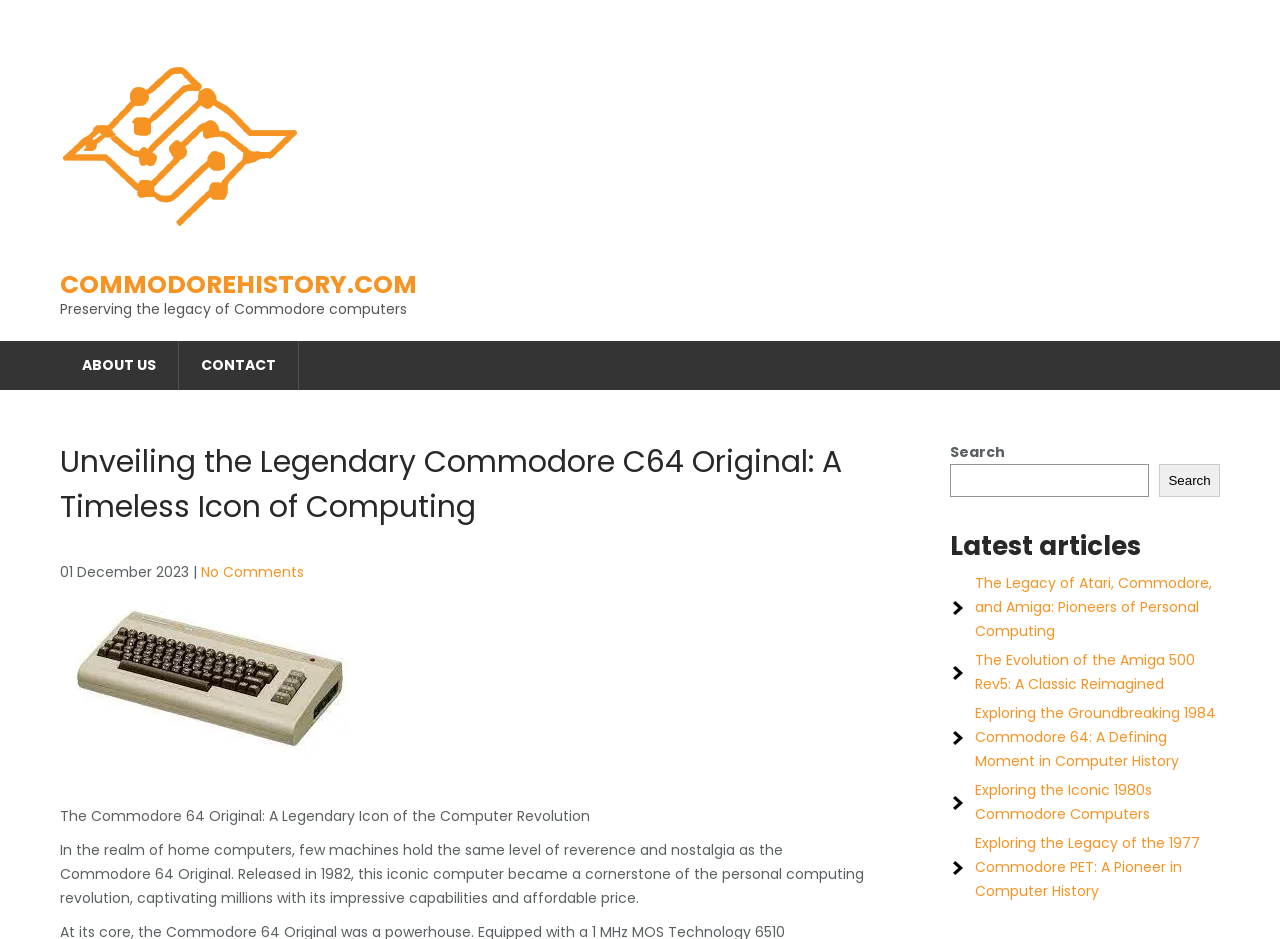Locate the bounding box coordinates of the clickable area needed to fulfill the instruction: "Read the article 'Two Years of Yoga – Part 1: the Physical Journey'".

None